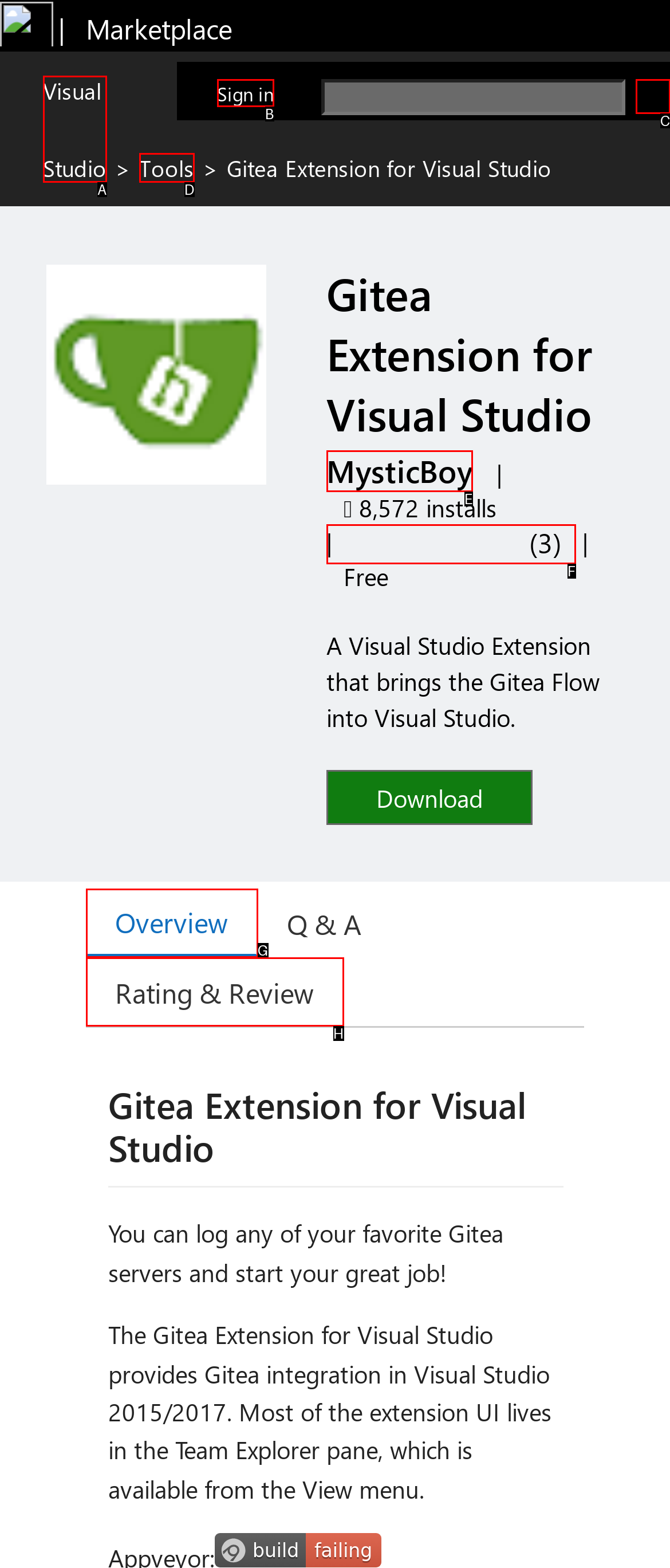Identify the option that corresponds to: open menu
Respond with the corresponding letter from the choices provided.

None